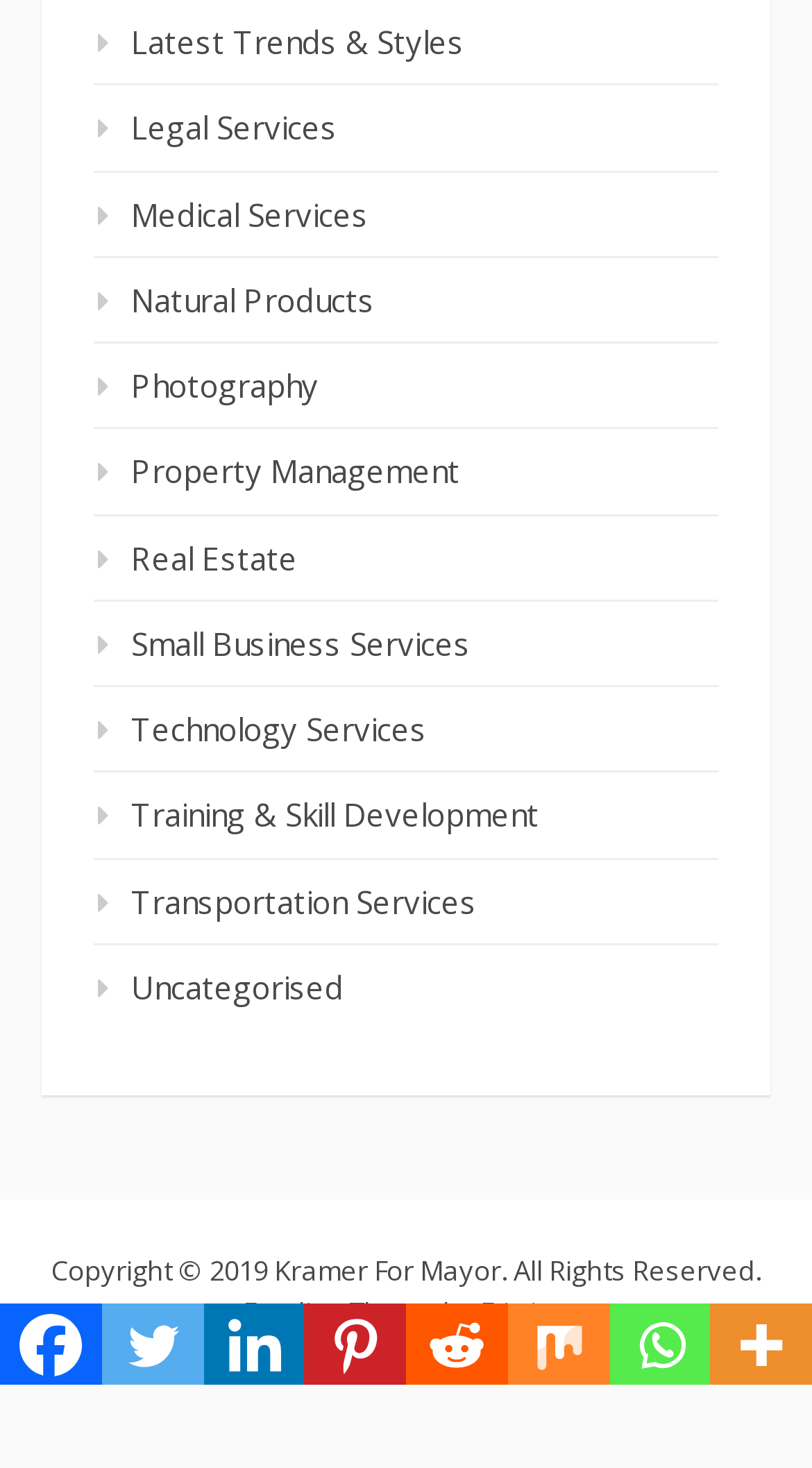Find the bounding box coordinates of the clickable element required to execute the following instruction: "Explore Latest Trends & Styles". Provide the coordinates as four float numbers between 0 and 1, i.e., [left, top, right, bottom].

[0.115, 0.014, 0.572, 0.043]